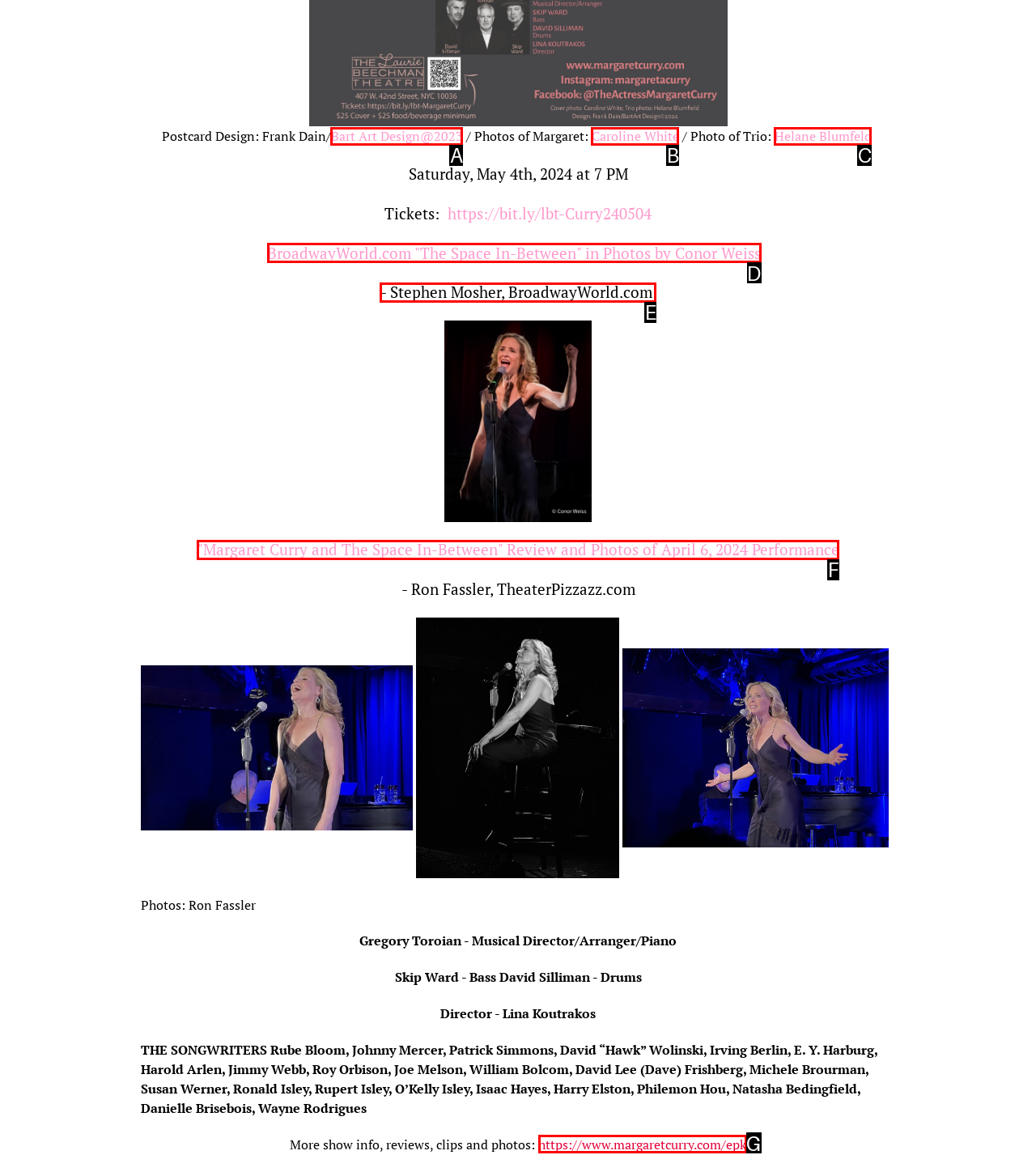Determine the HTML element that best matches this description: https://www.margaretcurry.com/epk from the given choices. Respond with the corresponding letter.

G